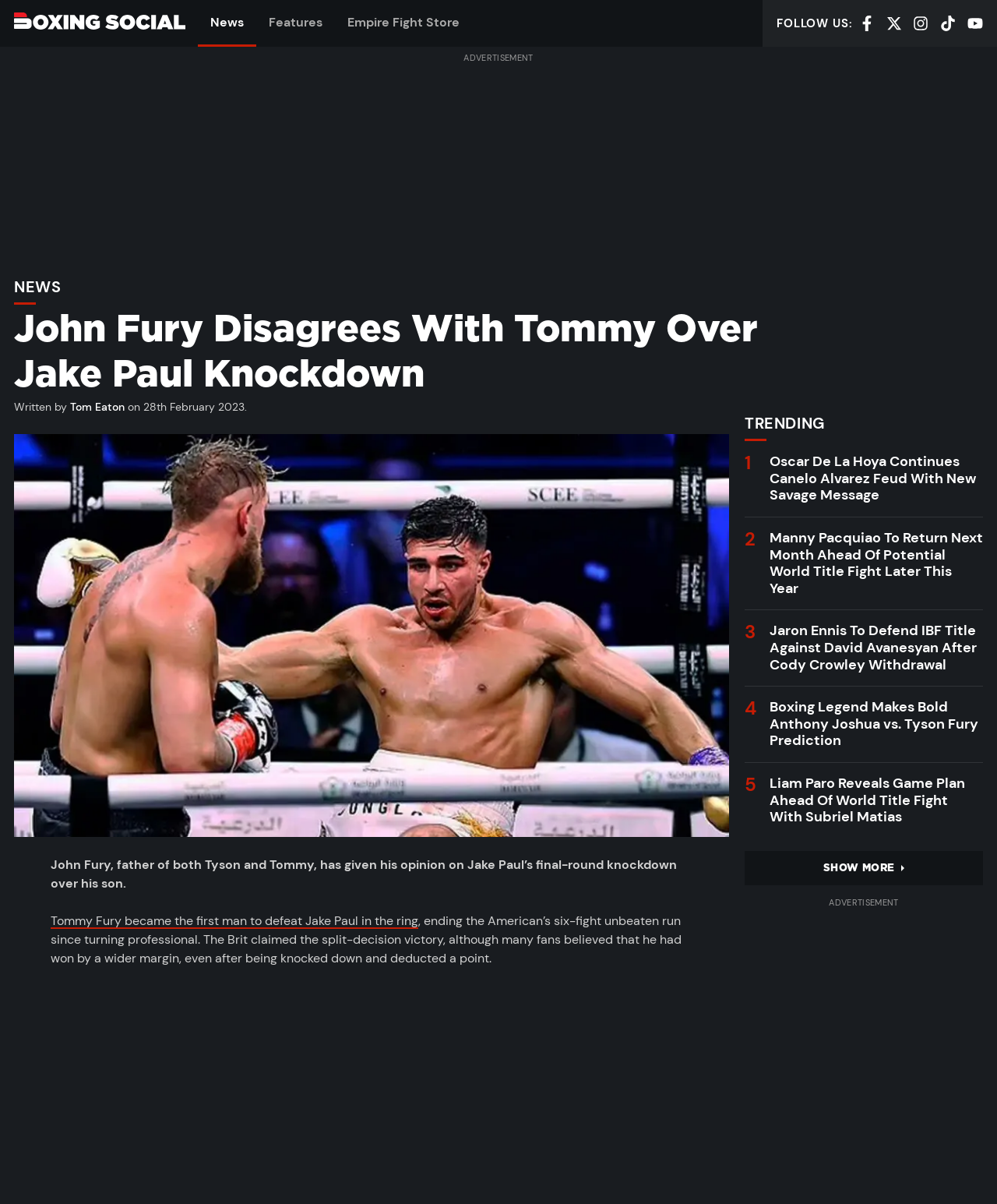What social media platforms are available for following?
Please answer the question with a detailed and comprehensive explanation.

I determined the answer by looking at the bottom-right corner of the webpage, where I found a section labeled 'FOLLOW US:' with links to various social media platforms, including Facebook, X, Instagram, TikTok, and YouTube.